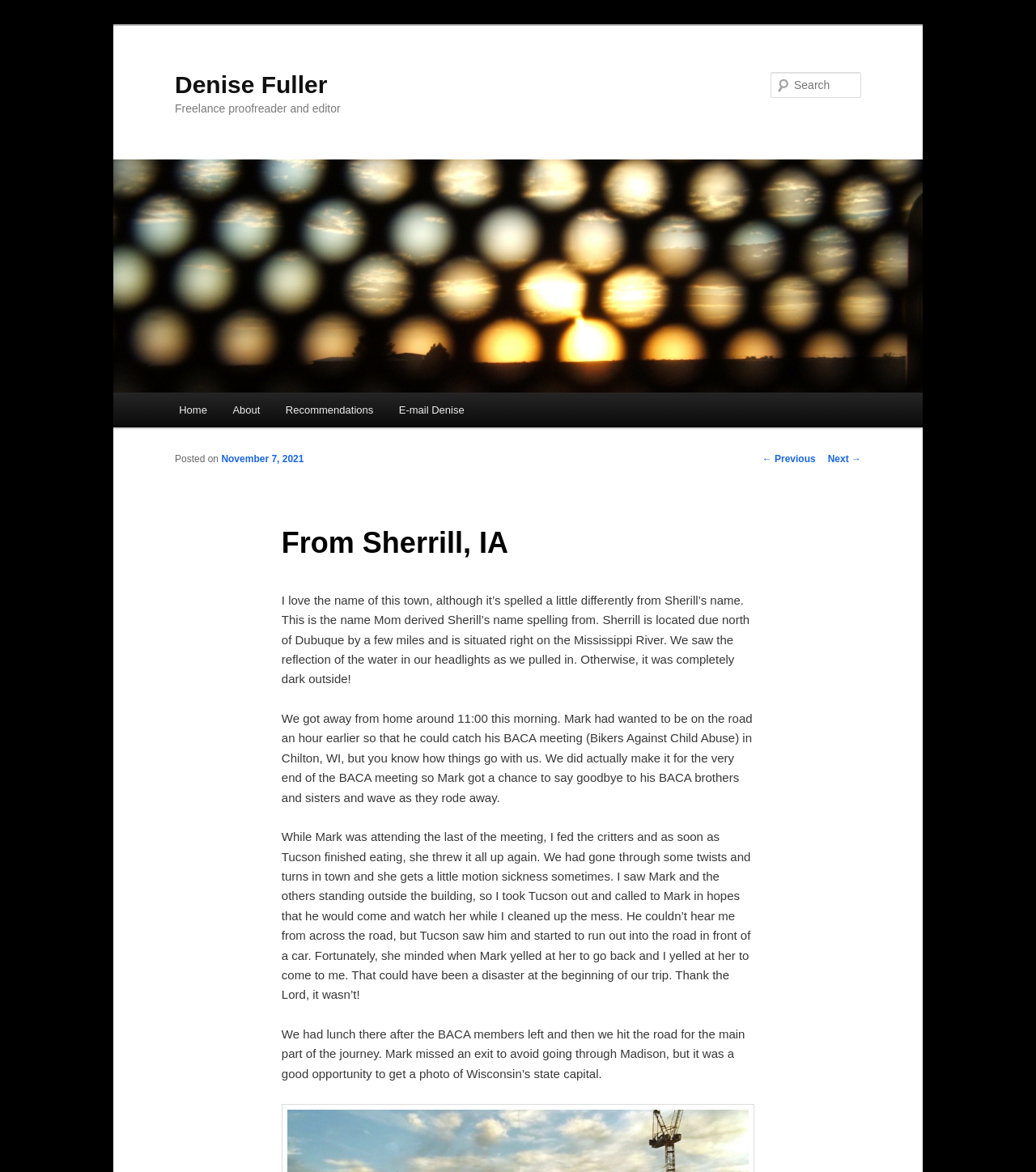Create a detailed summary of all the visual and textual information on the webpage.

This webpage is about Denise Fuller, a freelance proofreader and editor from Sherrill, IA. At the top, there is a link to skip to the primary content. Below that, there is a heading with Denise Fuller's name, accompanied by a link to her profile. To the right of this heading, there is an image of Denise Fuller.

Below the image, there is a search bar with a "Search" label. To the right of the search bar, there is a "Main menu" heading with links to "Home", "About", "Recommendations", and "E-mail Denise".

The main content of the webpage is a blog post about Denise Fuller's trip to Sherrill, IA. The post is divided into several paragraphs, each describing a part of the trip. The post starts with a description of the town of Sherrill, its location, and the scenery. It then moves on to describe the journey to Sherrill, including a meeting with Bikers Against Child Abuse and a incident with Denise's pet, Tucson.

Throughout the post, there are no other images besides the profile image of Denise Fuller. The post is written in a personal and conversational tone, with Denise sharing her experiences and thoughts about the trip. At the bottom of the post, there are links to navigate to the previous or next post.